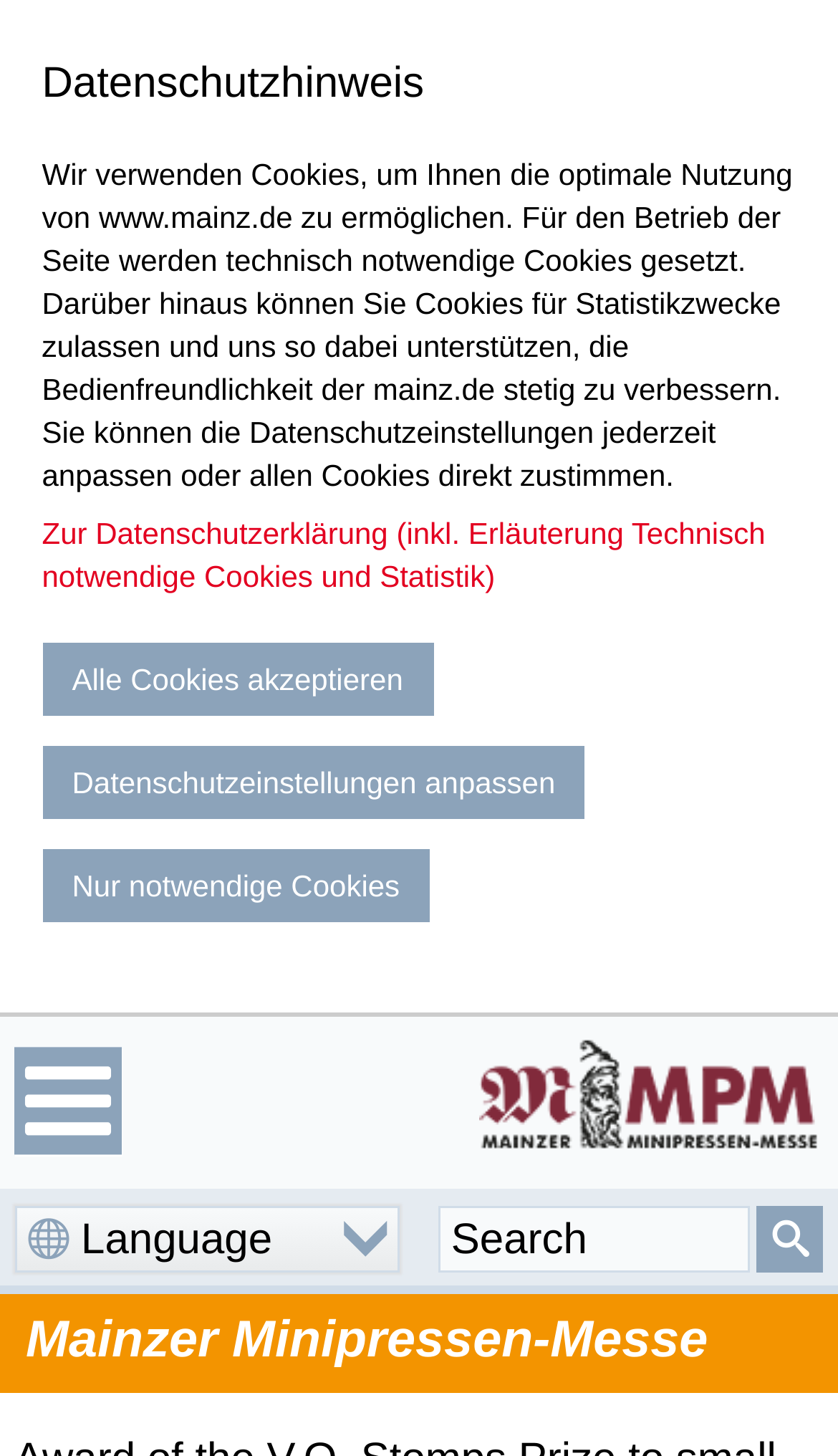Using the given description, provide the bounding box coordinates formatted as (top-left x, top-left y, bottom-right x, bottom-right y), with all values being floating point numbers between 0 and 1. Description: Datenschutzeinstellungen anpassen

[0.05, 0.512, 0.699, 0.562]